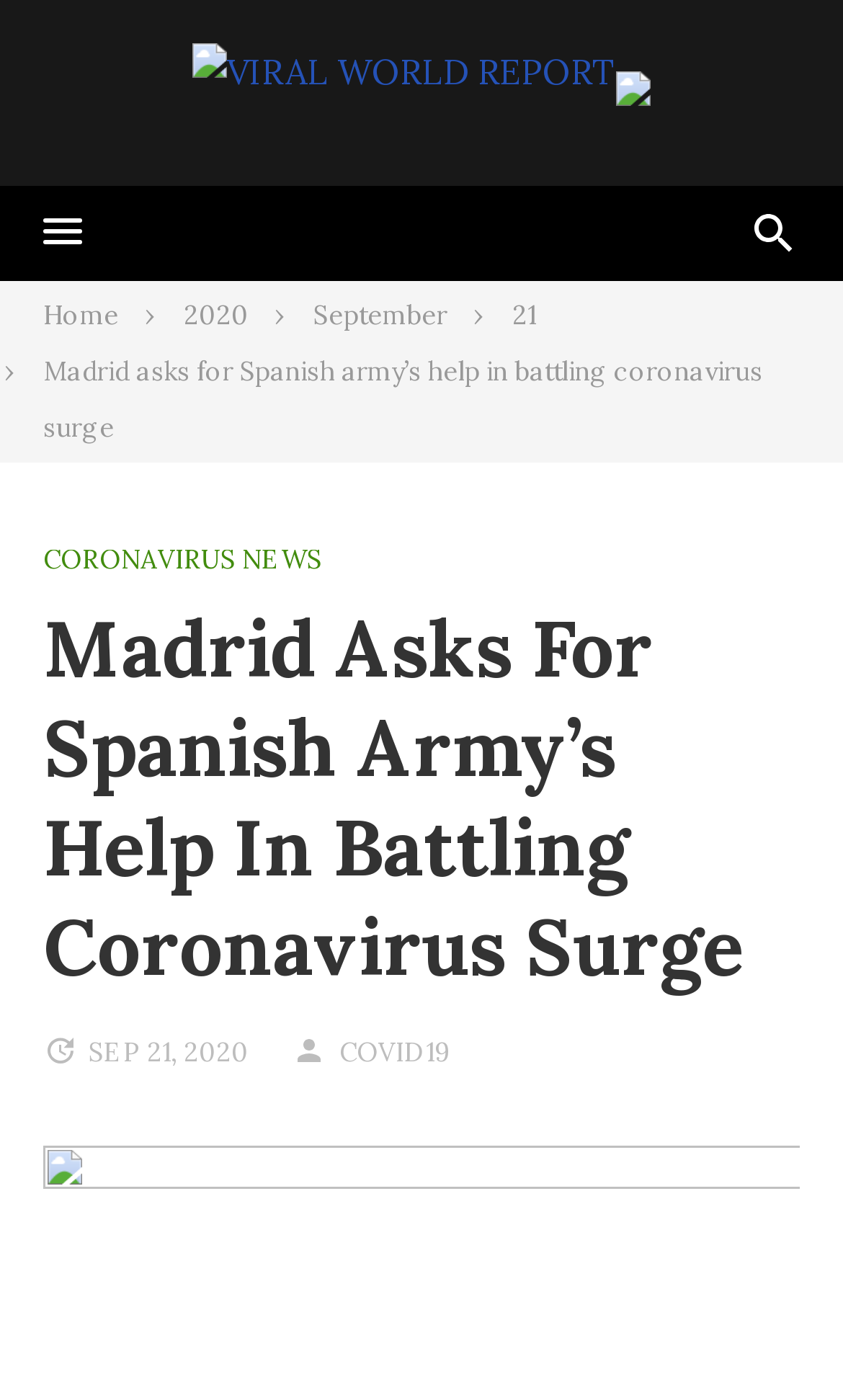Reply to the question with a single word or phrase:
What is the text of the link at the bottom of the webpage?

Back to top